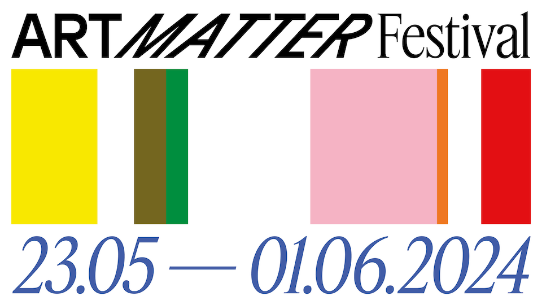What are the dates of the festival?
Using the image as a reference, give an elaborate response to the question.

The dates of the festival are prominently displayed at the bottom of the logo, indicating a week-long celebration of art and creativity from May 23rd to June 1st, 2024.